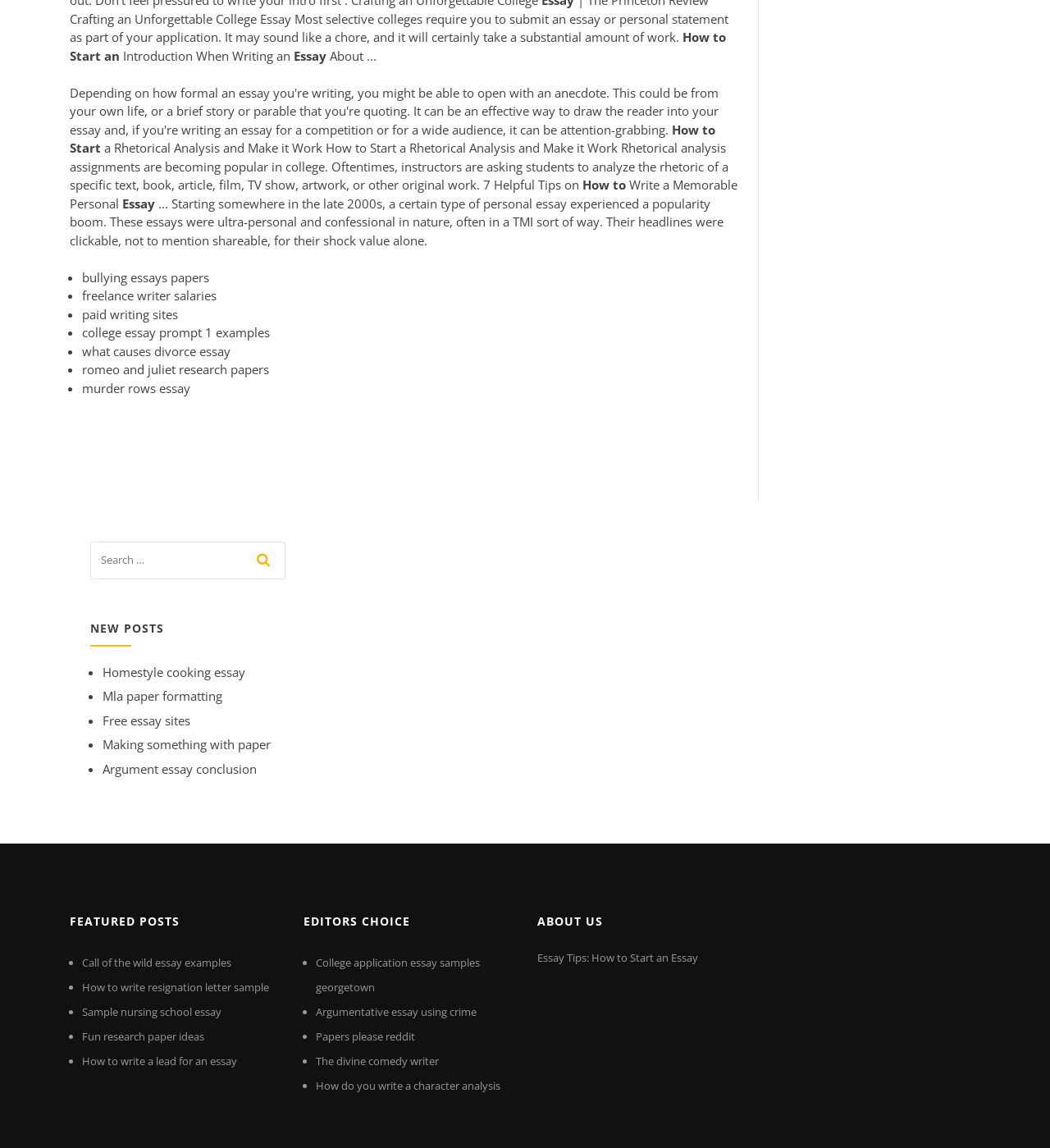Please analyze the image and give a detailed answer to the question:
What is the category of the posts under 'EDITORS CHOICE'?

The posts under 'EDITORS CHOICE' include links such as 'College application essay samples georgetown' which suggests that the category of the posts is college application essays.